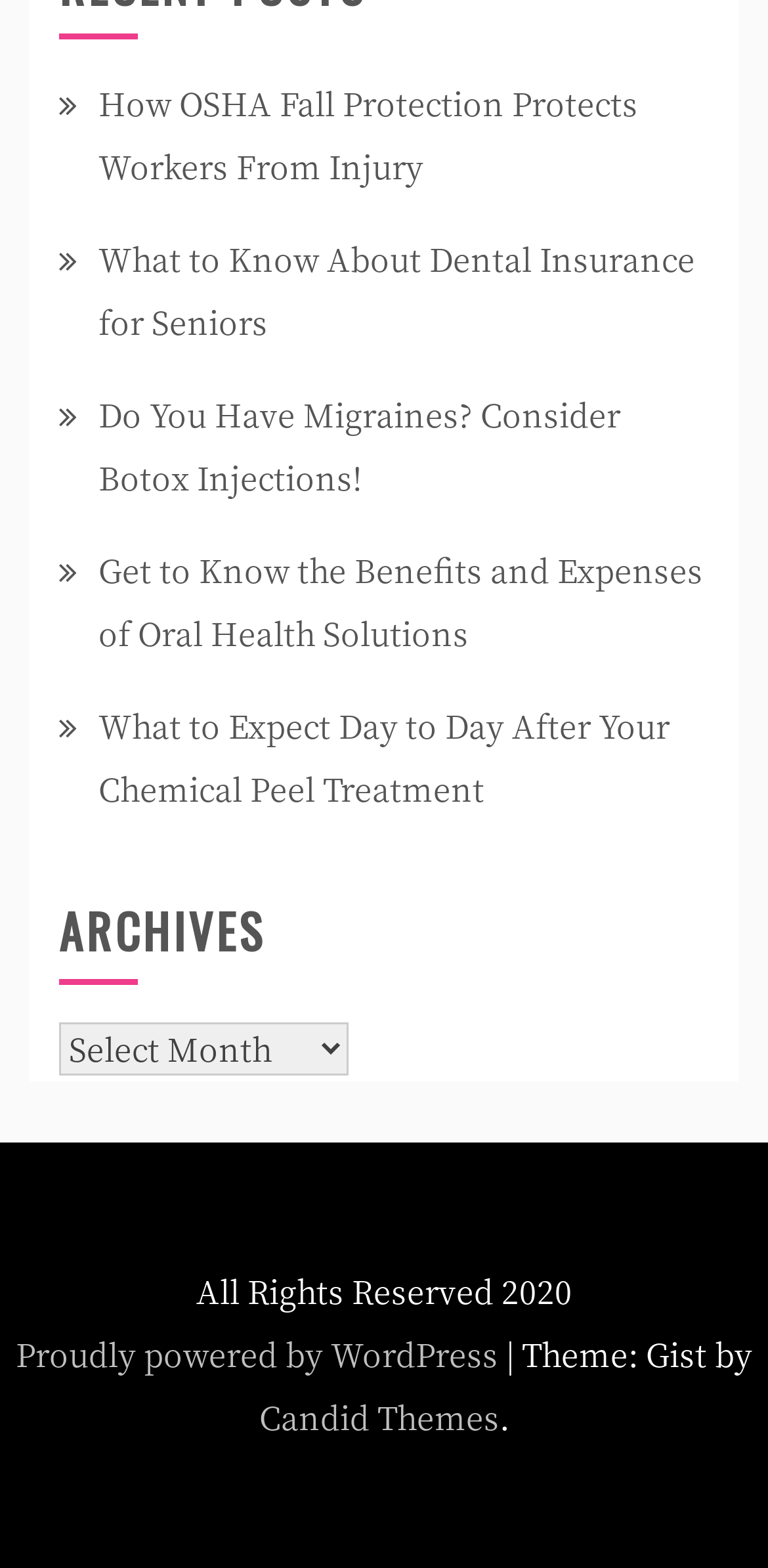Provide the bounding box coordinates for the area that should be clicked to complete the instruction: "Read about OSHA fall protection".

[0.128, 0.052, 0.831, 0.121]